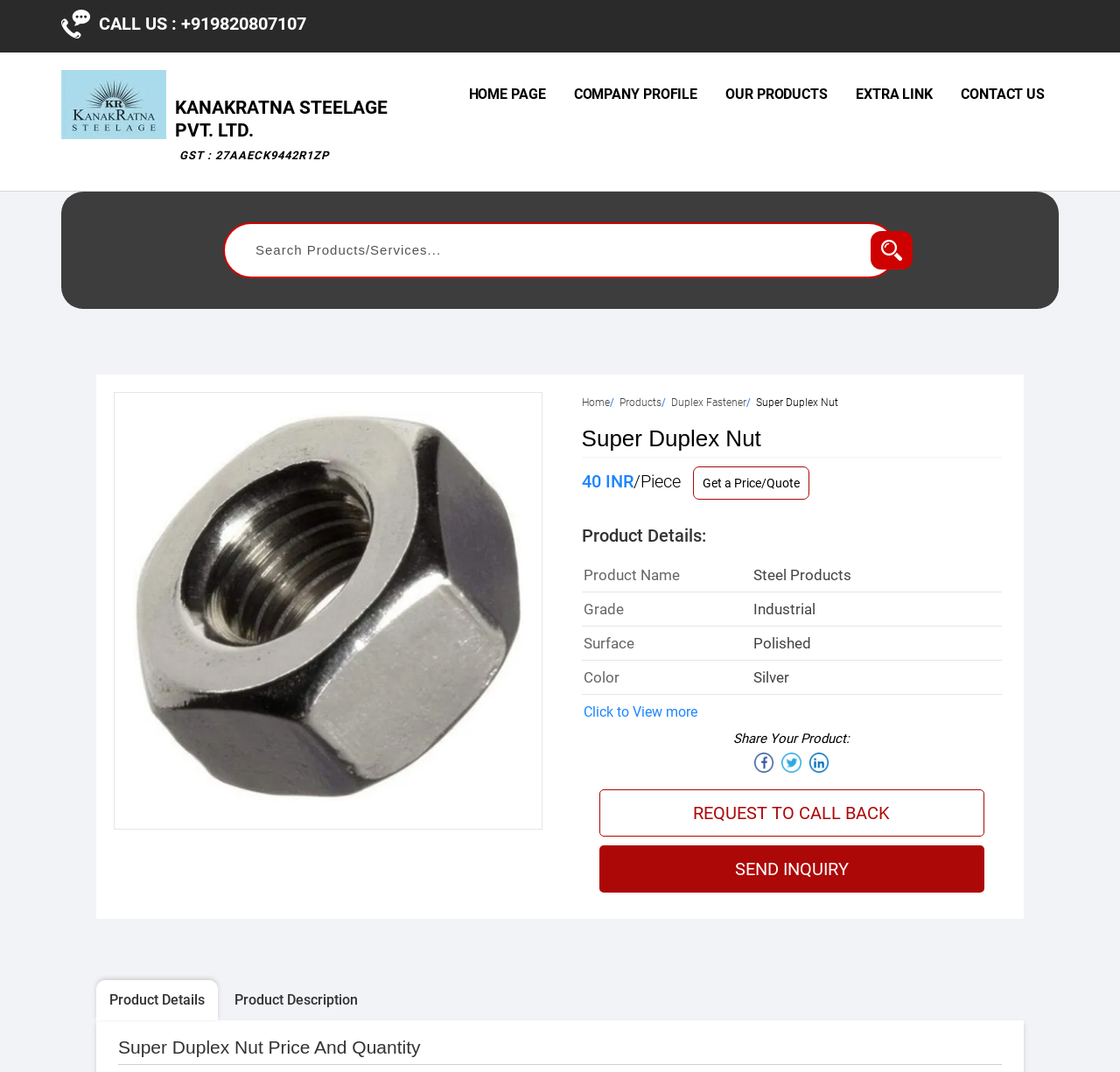What is the company name of the manufacturer? Please answer the question using a single word or phrase based on the image.

KANAKRATNA STEELAGE PVT. LTD.